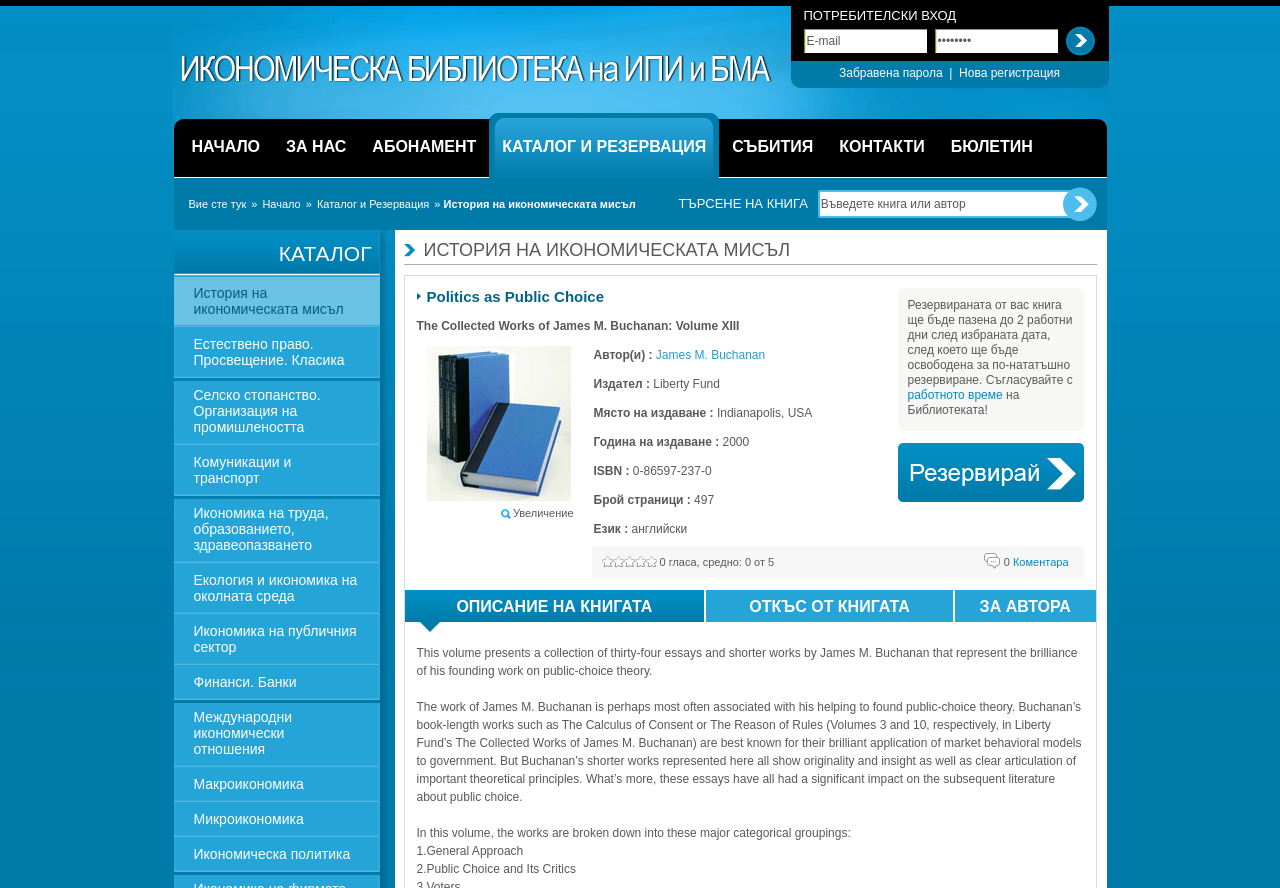How many essays are in this volume?
Carefully analyze the image and provide a detailed answer to the question.

The number of essays in this volume can be found in the first paragraph of the book description. The text 'This volume presents a collection of thirty-four essays and shorter works by James M. Buchanan...' indicates that there are thirty-four essays in this volume.